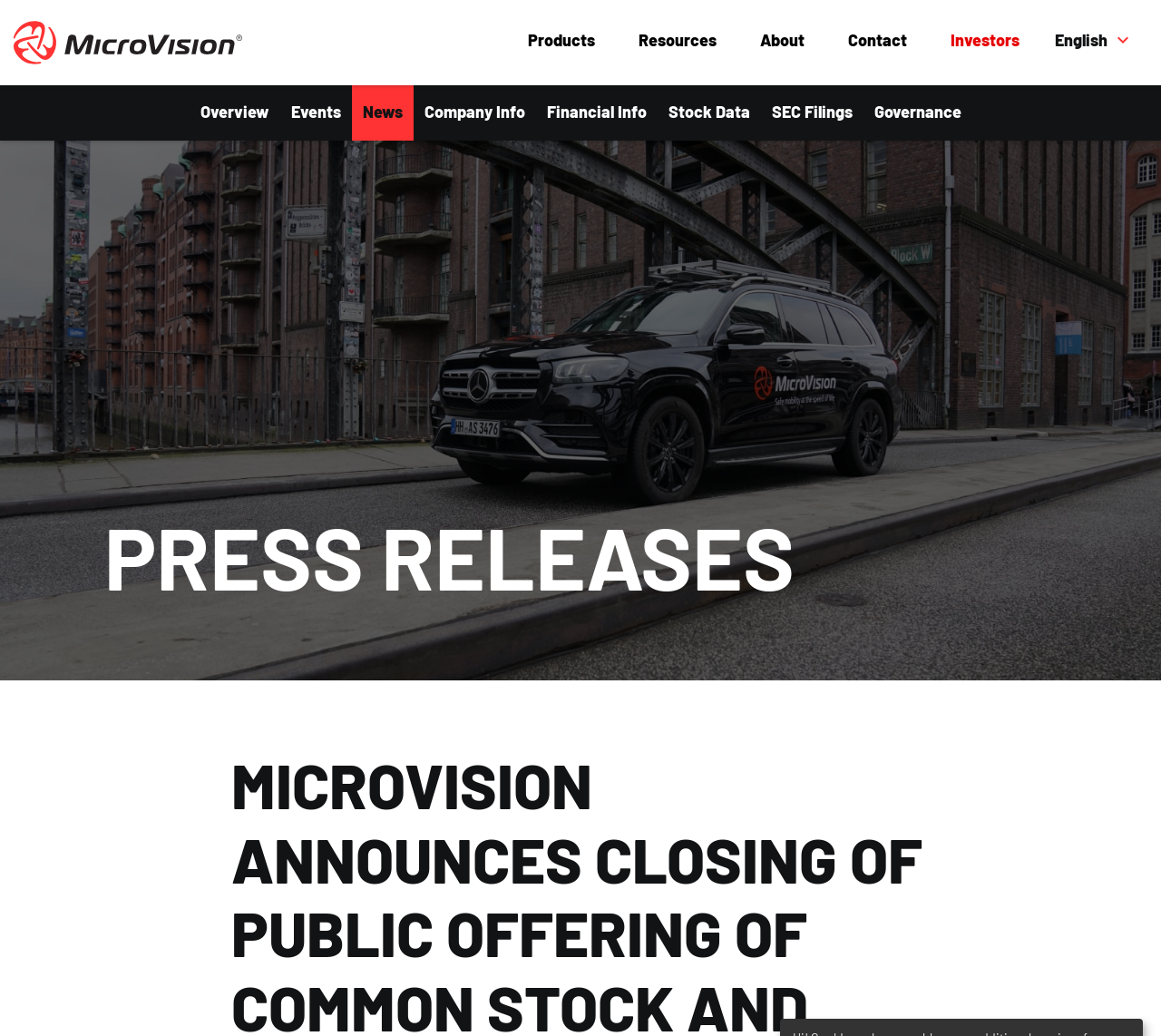What is the company's stock symbol? From the image, respond with a single word or brief phrase.

MVIS